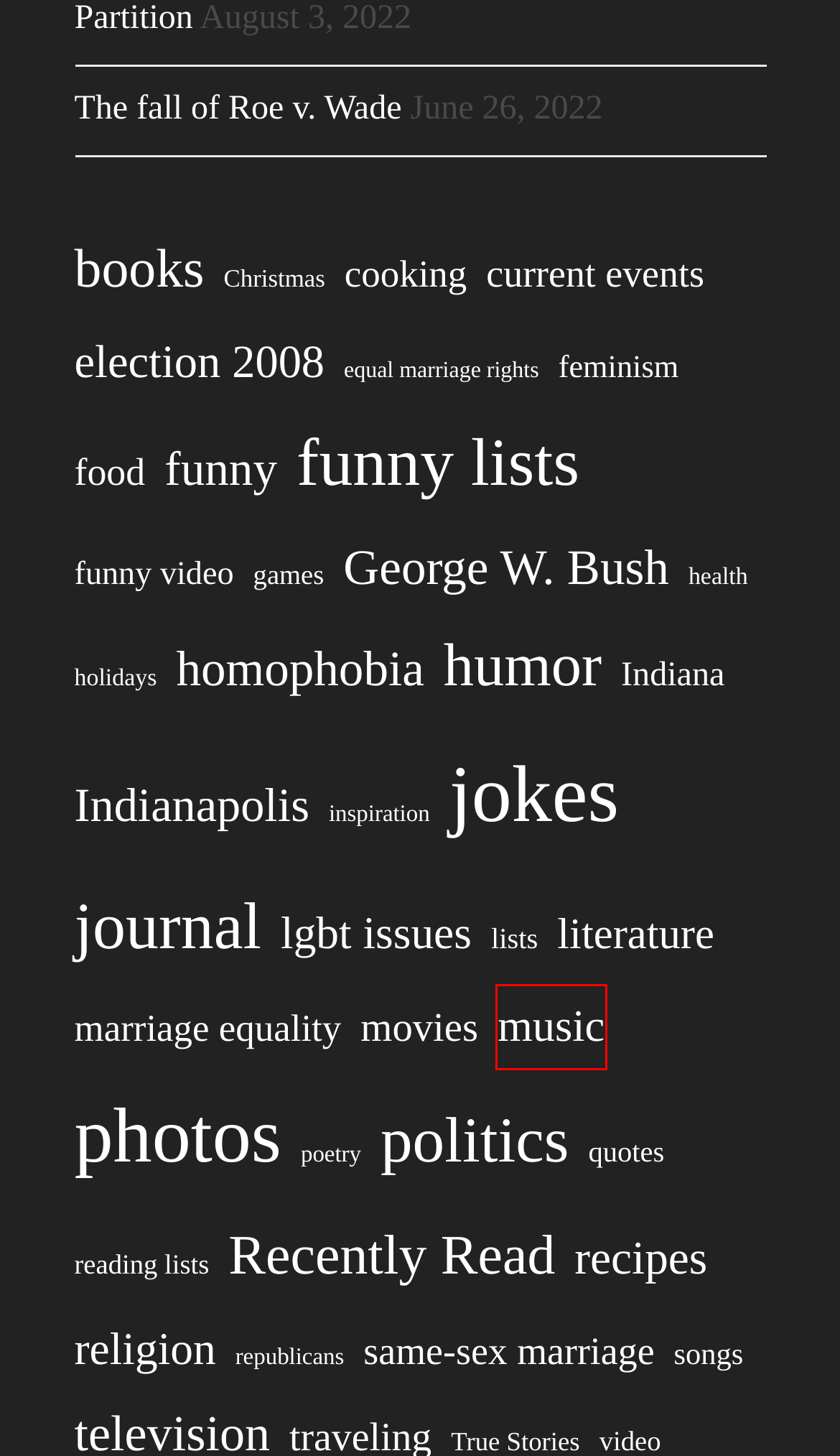Given a screenshot of a webpage with a red bounding box highlighting a UI element, determine which webpage description best matches the new webpage that appears after clicking the highlighted element. Here are the candidates:
A. music – commonplacebook.com
B. election 2008 – commonplacebook.com
C. Recently Read – commonplacebook.com
D. holidays – commonplacebook.com
E. funny video – commonplacebook.com
F. Partition – commonplacebook.com
G. inspiration – commonplacebook.com
H. politics – commonplacebook.com

A